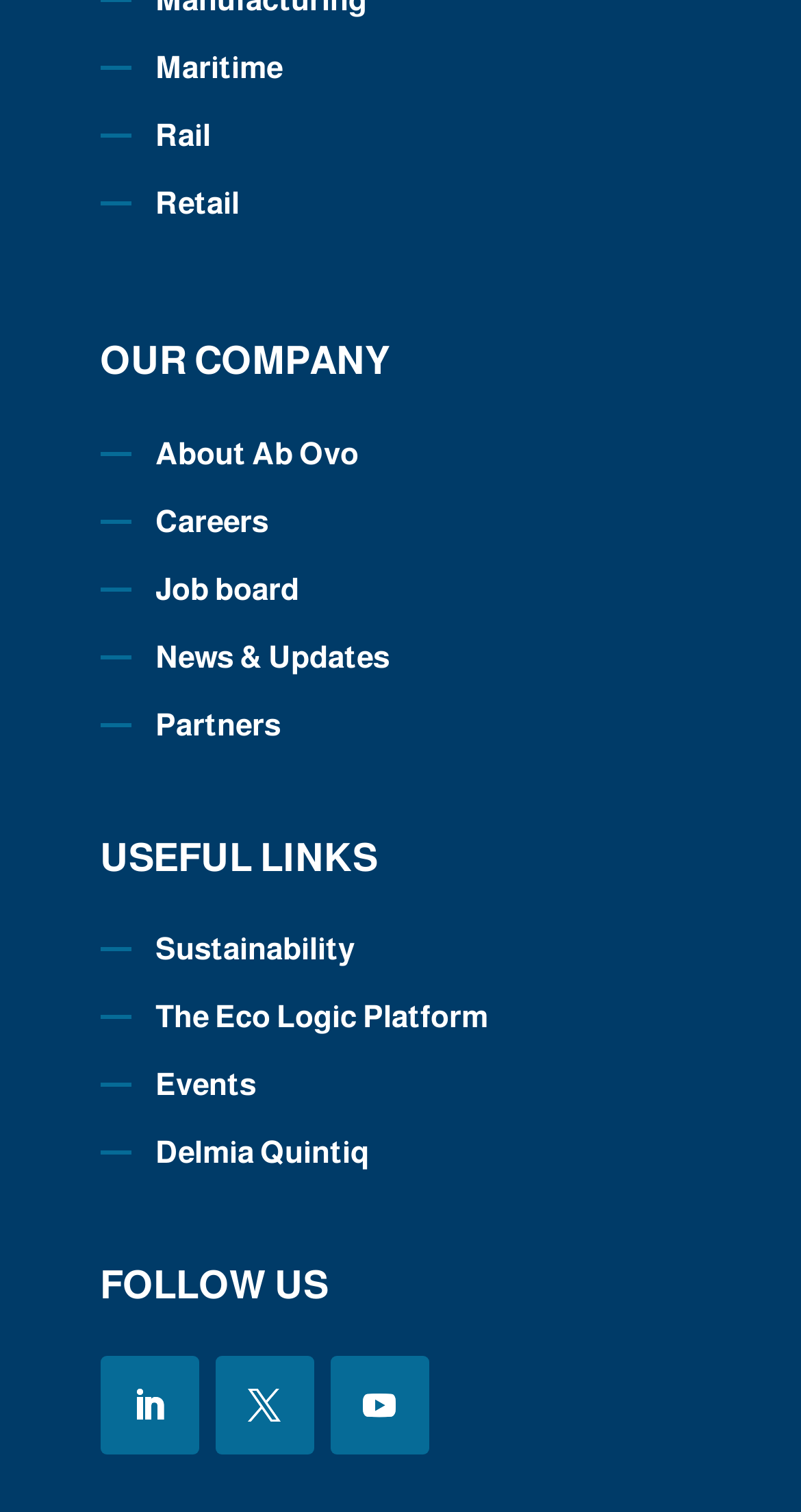Reply to the question with a single word or phrase:
How many links are there under 'OUR COMPANY'?

5